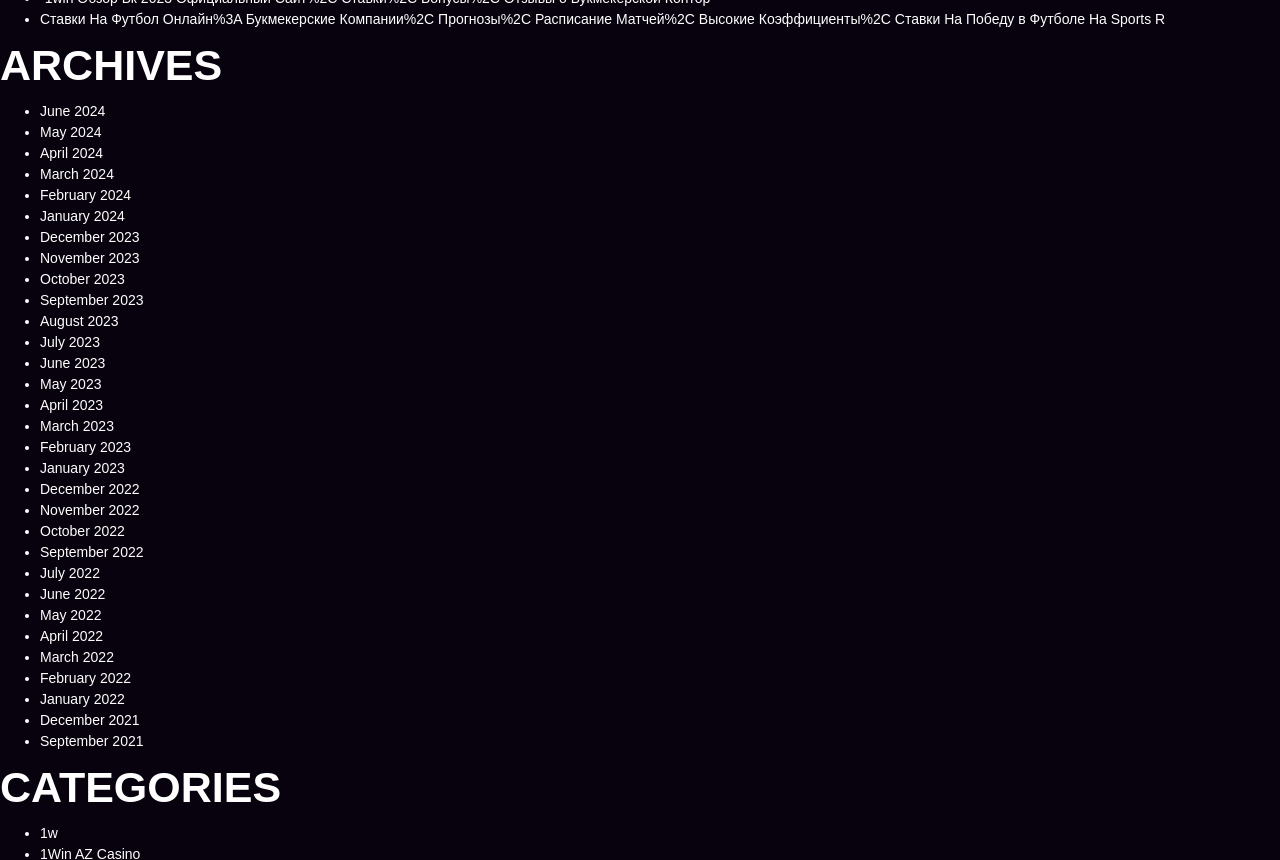How many list markers are there on the webpage?
Look at the image and answer the question using a single word or phrase.

509